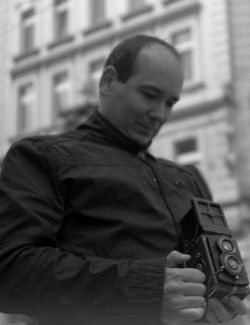Look at the image and give a detailed response to the following question: What is the profession of Daniel Sánchez Torres?

According to the caption, the image appears to be part of the personal collection of Daniel Sánchez Torres, who is known for his work and efforts in documenting significant moments in time, which strongly suggests that his profession is that of a photographer.